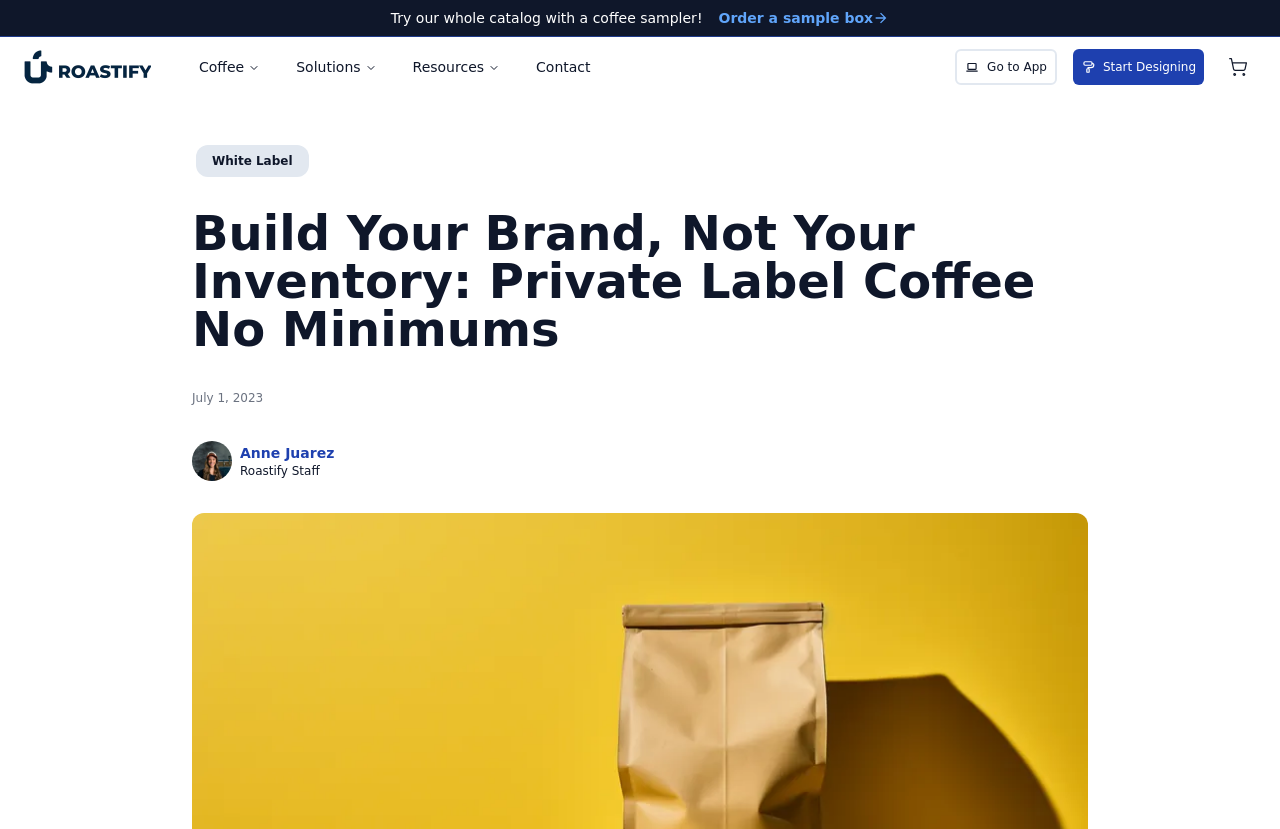Please locate the bounding box coordinates of the region I need to click to follow this instruction: "View Roastify logo".

[0.019, 0.06, 0.118, 0.101]